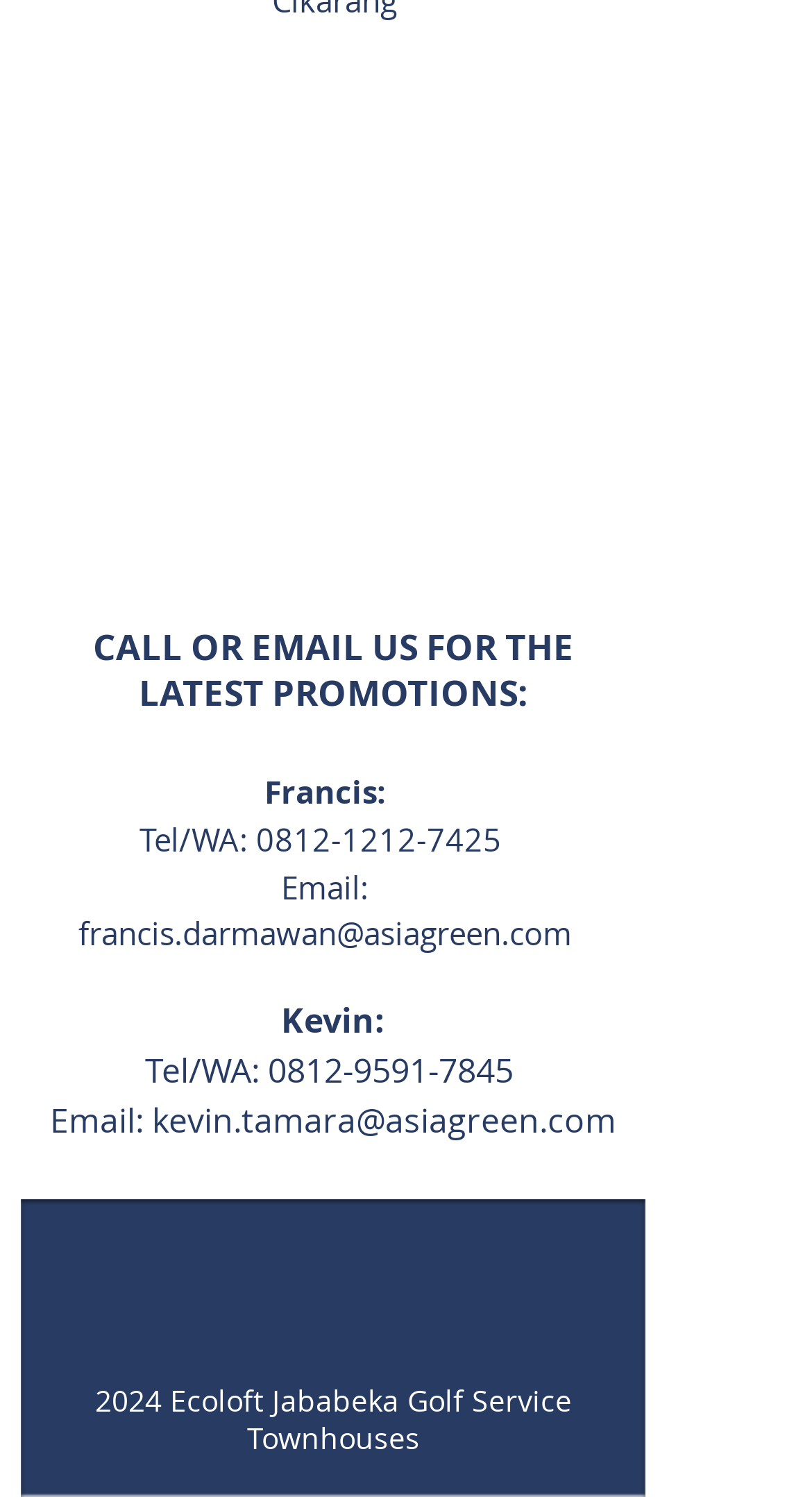Find and provide the bounding box coordinates for the UI element described with: "0812-9591-7845".

[0.329, 0.699, 0.632, 0.73]